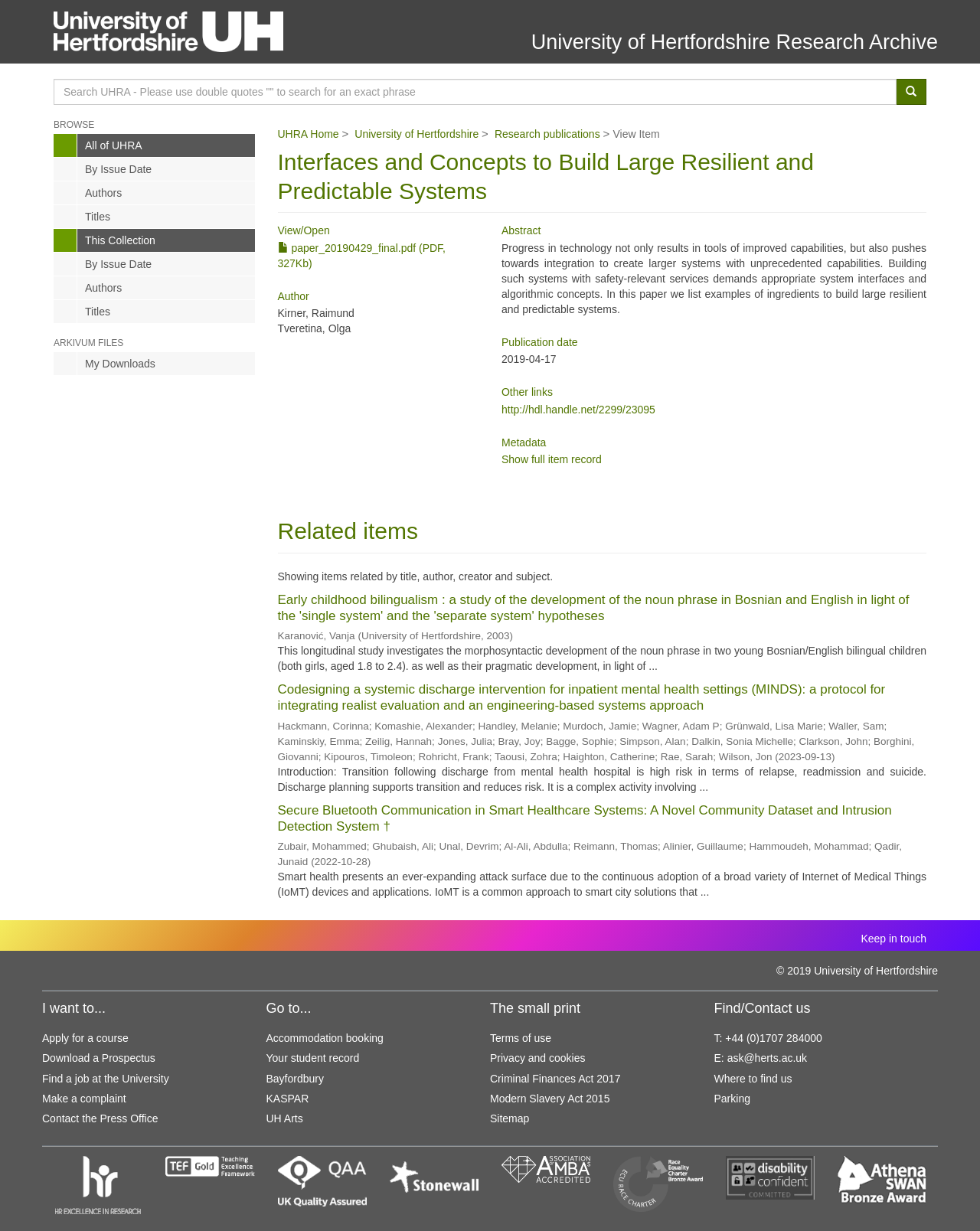Find the bounding box of the web element that fits this description: "Make a complaint".

[0.043, 0.887, 0.129, 0.897]